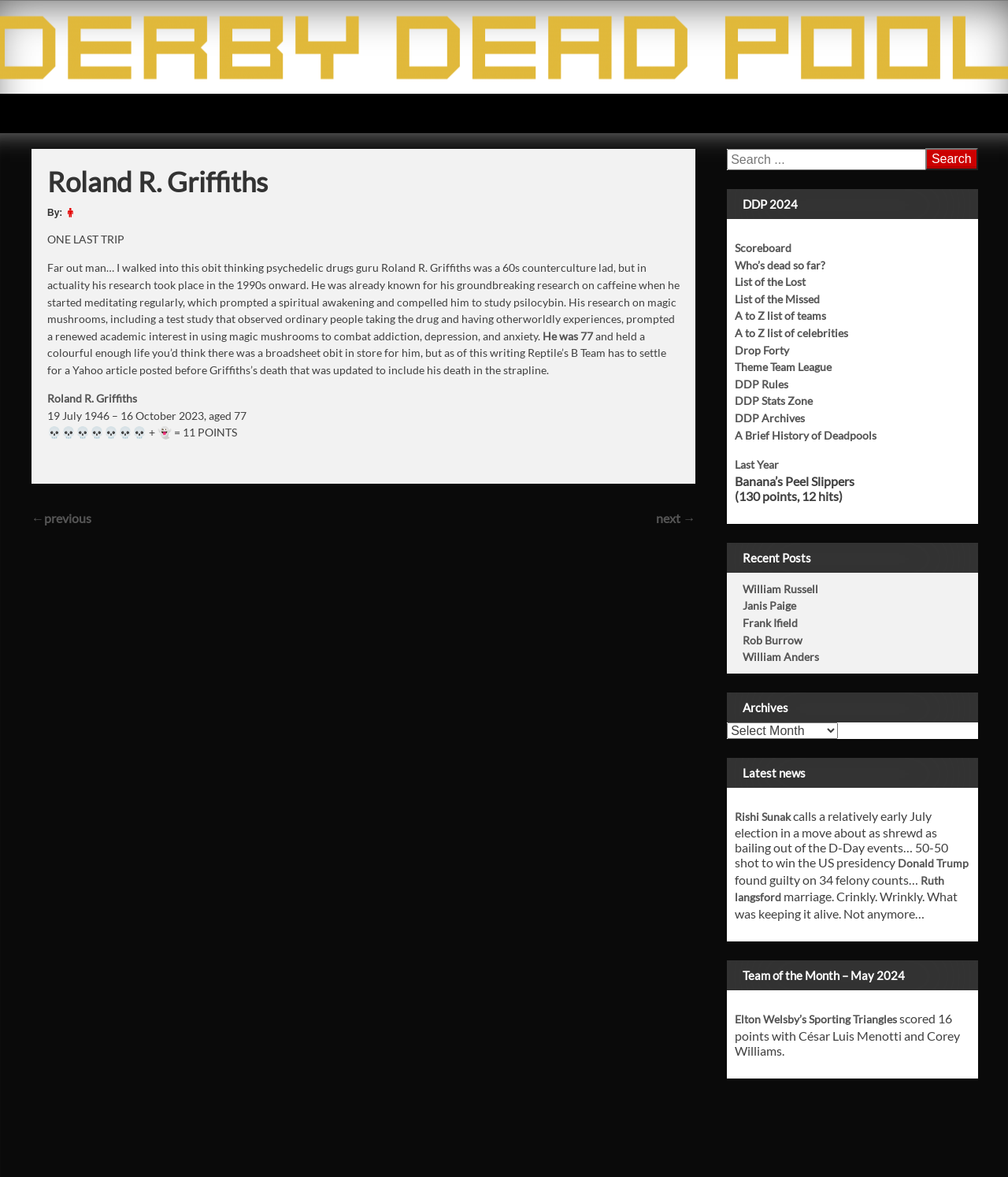Highlight the bounding box coordinates of the region I should click on to meet the following instruction: "View the scoreboard".

[0.729, 0.205, 0.785, 0.216]